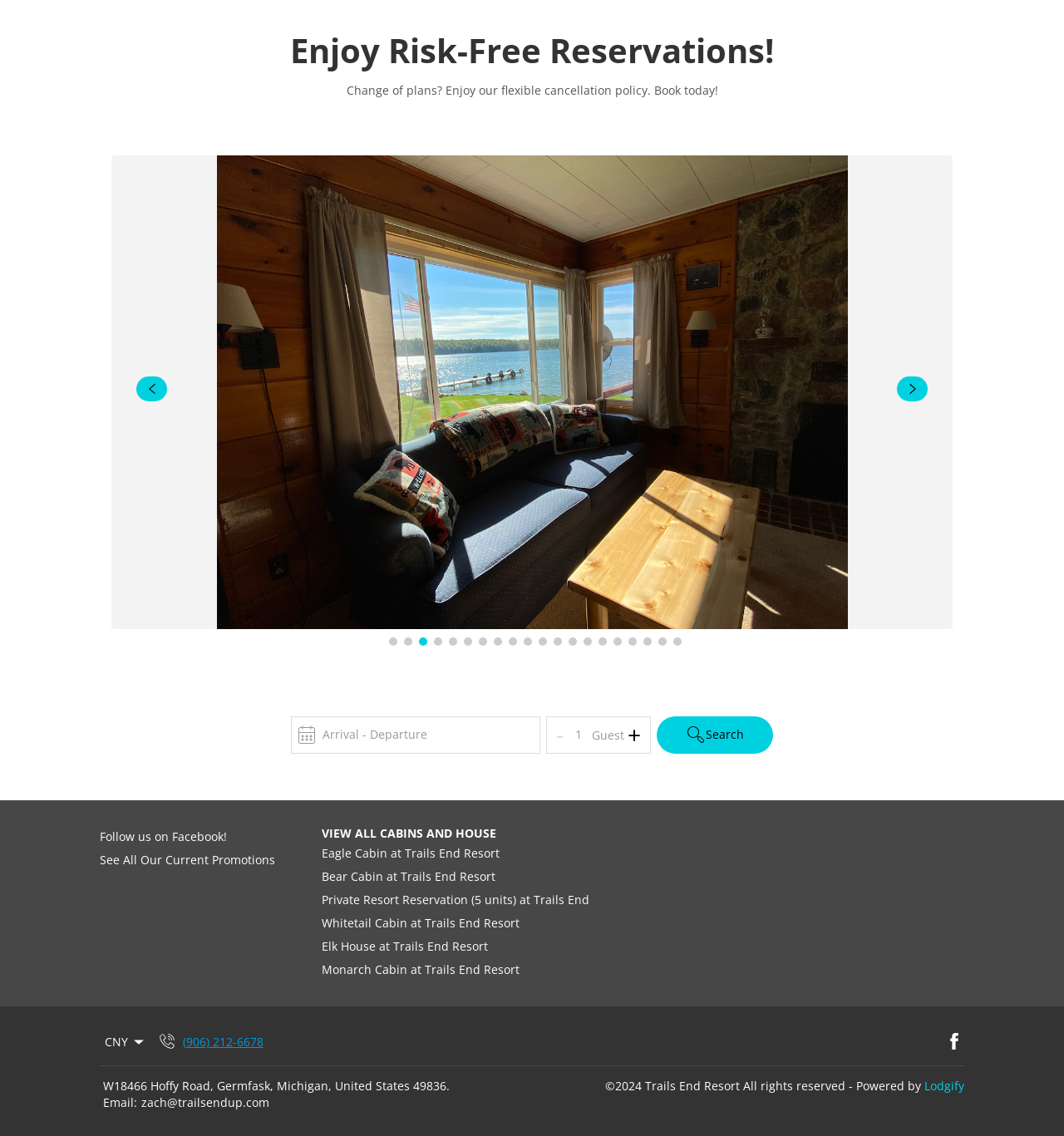Identify the bounding box coordinates of the region I need to click to complete this instruction: "Click the 'Arrival - Departure' button".

[0.273, 0.63, 0.508, 0.663]